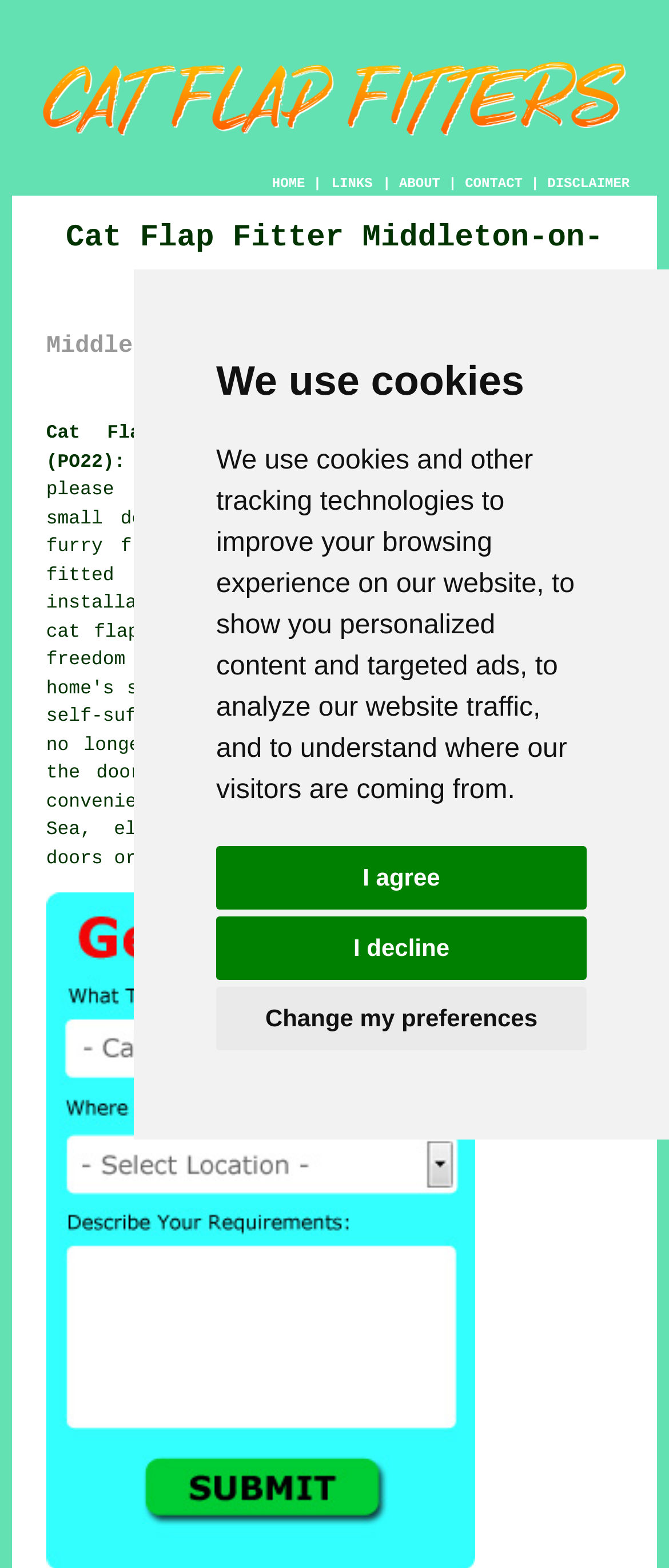Locate the bounding box coordinates of the clickable region necessary to complete the following instruction: "click the CONTACT link". Provide the coordinates in the format of four float numbers between 0 and 1, i.e., [left, top, right, bottom].

[0.695, 0.112, 0.781, 0.122]